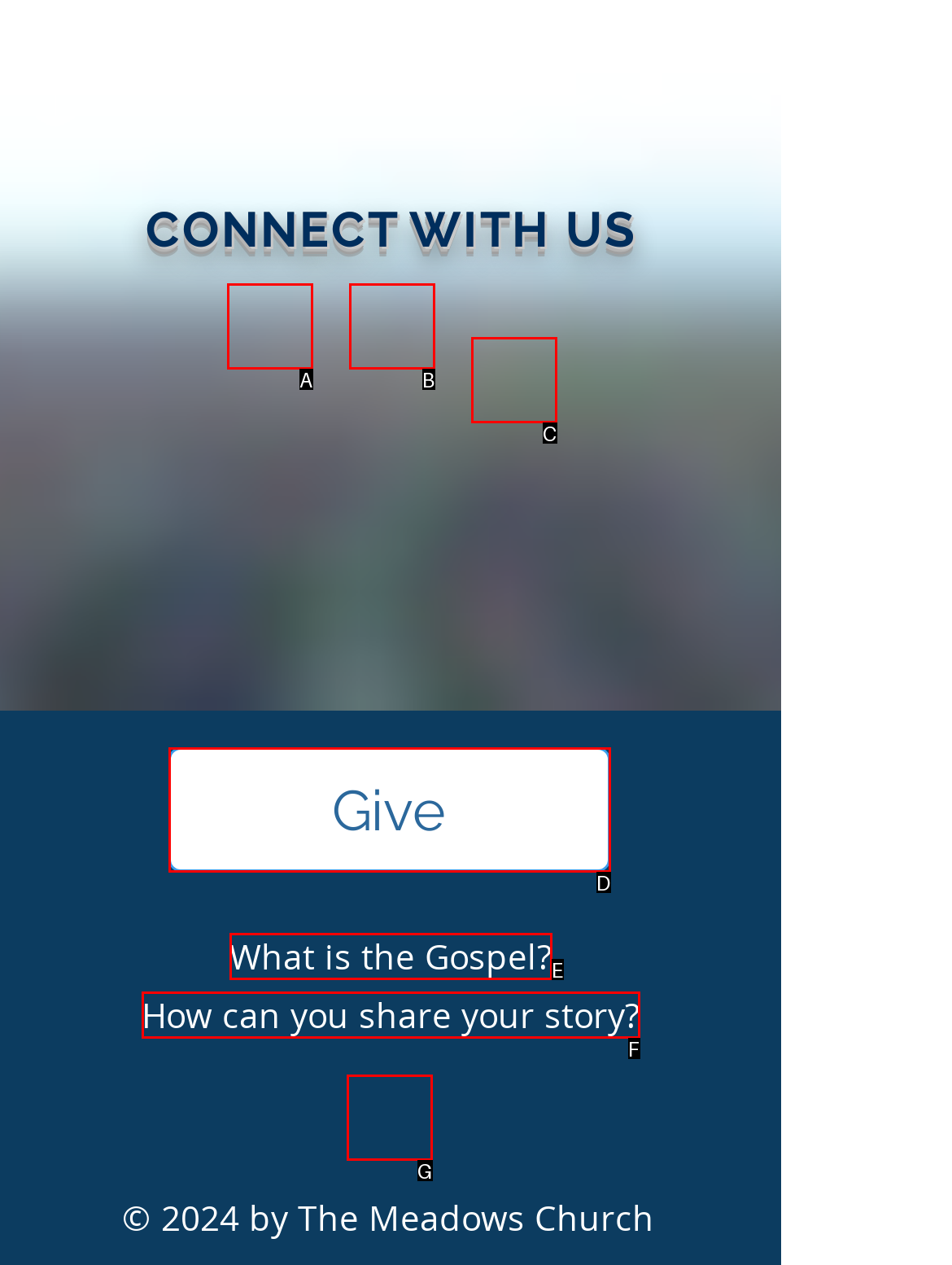Based on the element described as: What is the Gospel?
Find and respond with the letter of the correct UI element.

E